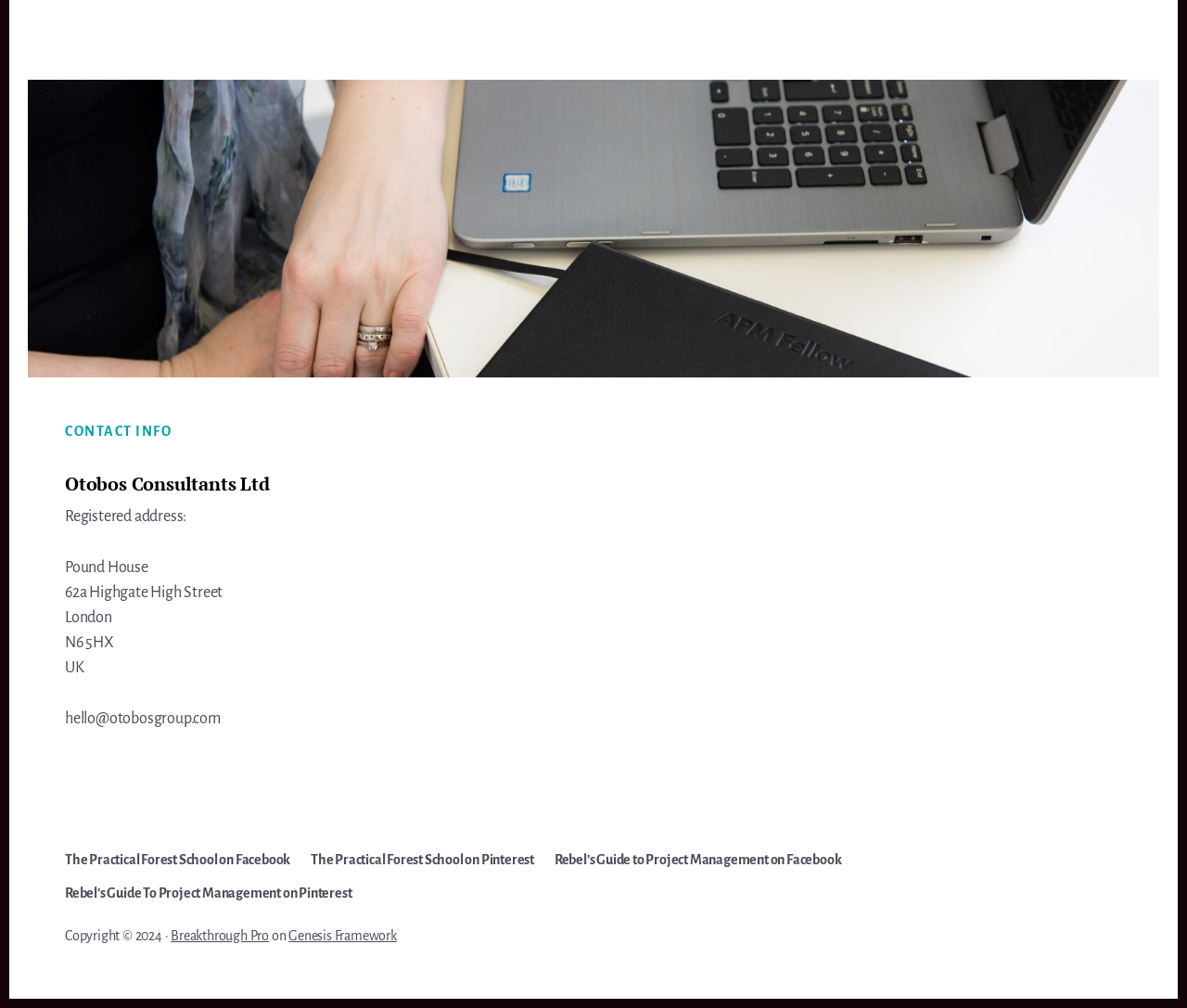Give a one-word or short phrase answer to the question: 
What social media platforms are linked?

Facebook, Pinterest